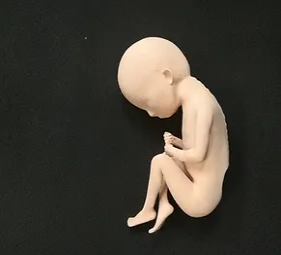What is the color of the 3D printed model?
Answer the question with just one word or phrase using the image.

Flesh-like